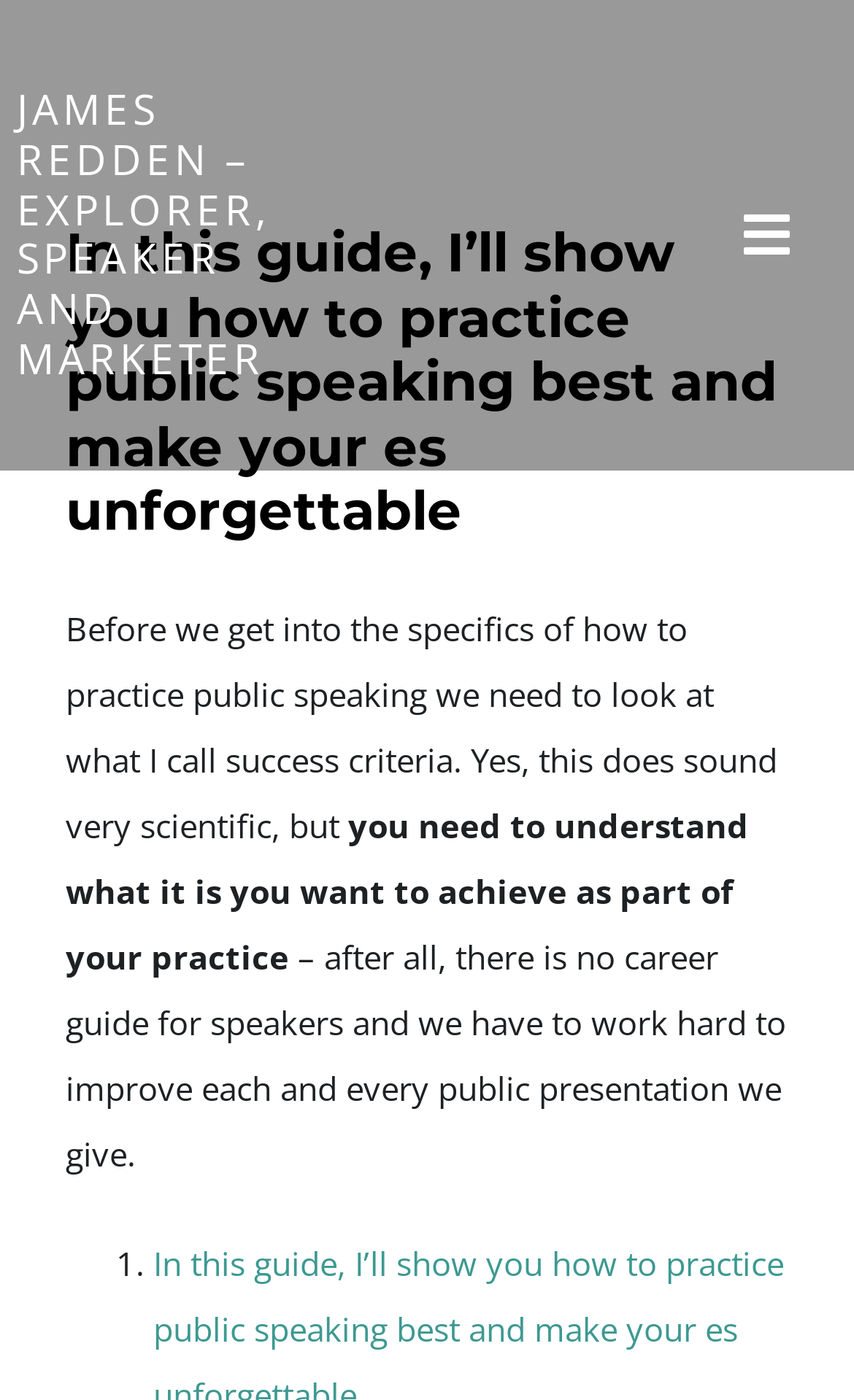Use a single word or phrase to answer the following:
What is the purpose of the 'Toggle Navigation' button?

To expand or collapse navigation